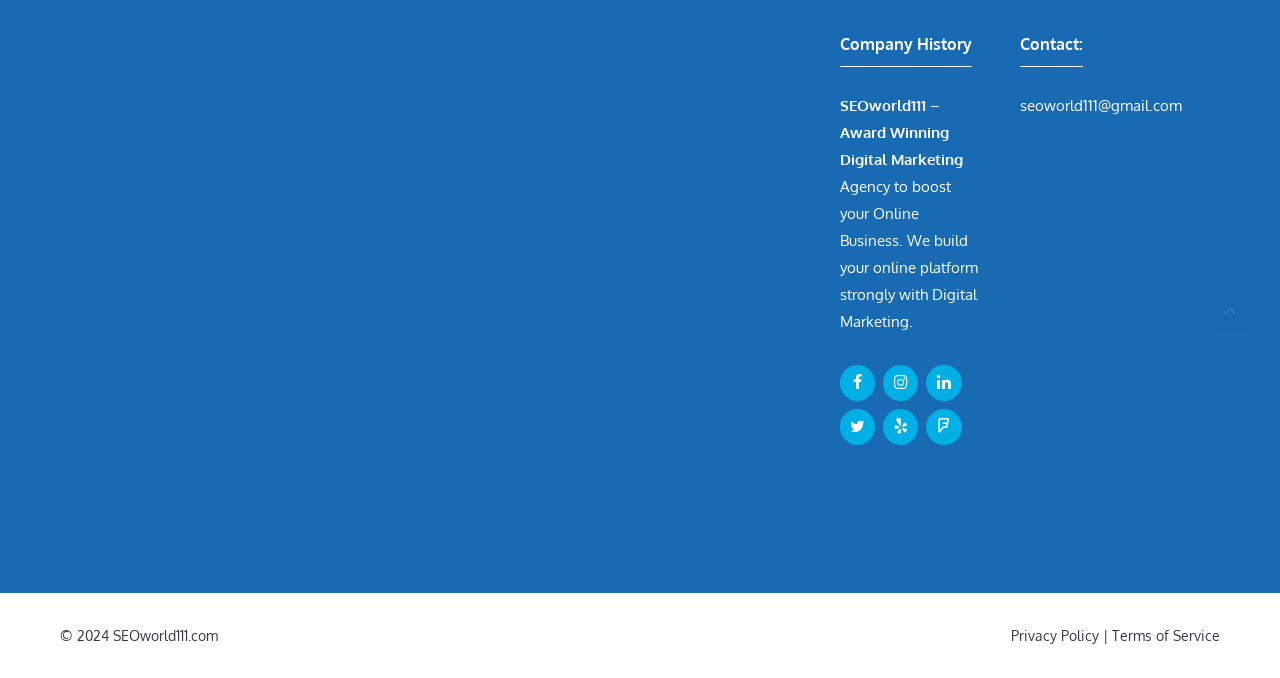Locate the bounding box coordinates of the clickable part needed for the task: "Contact via email".

[0.797, 0.141, 0.923, 0.169]